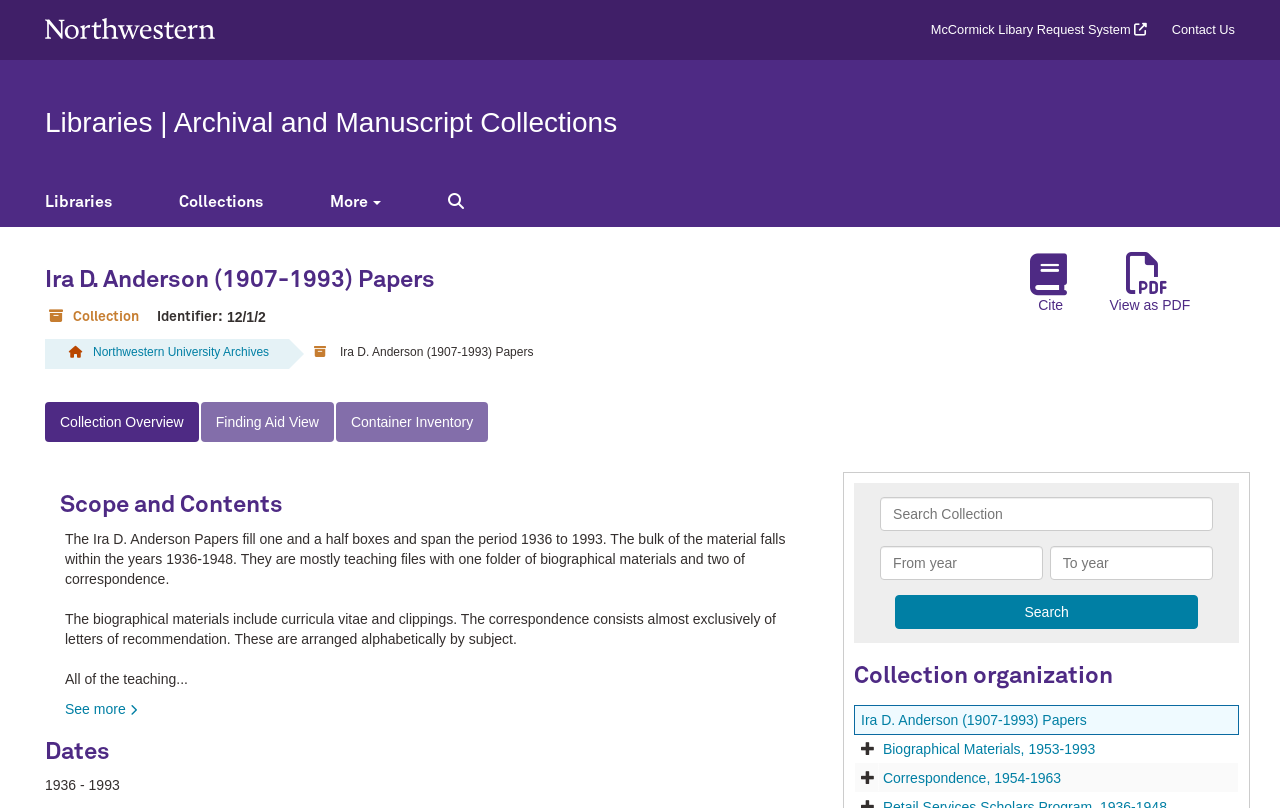Using the provided element description: "View as PDFGenerating", determine the bounding box coordinates of the corresponding UI element in the screenshot.

[0.857, 0.305, 0.939, 0.397]